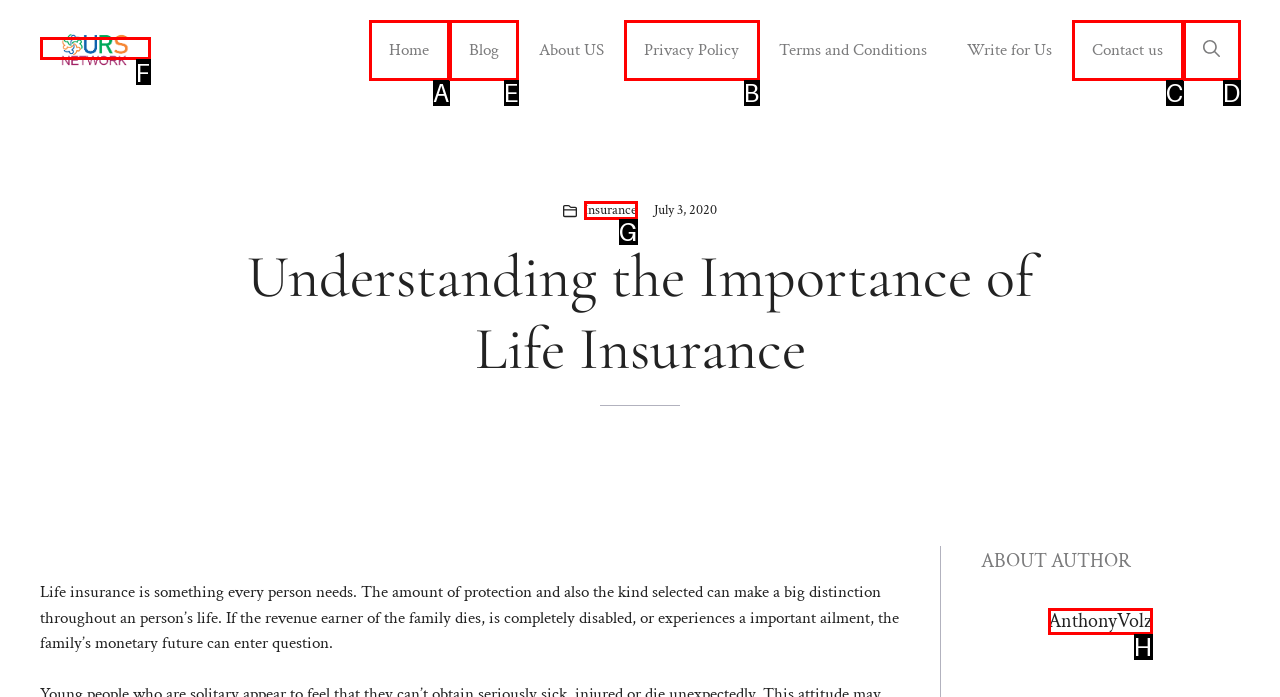Identify the correct UI element to click for this instruction: read blog
Respond with the appropriate option's letter from the provided choices directly.

E